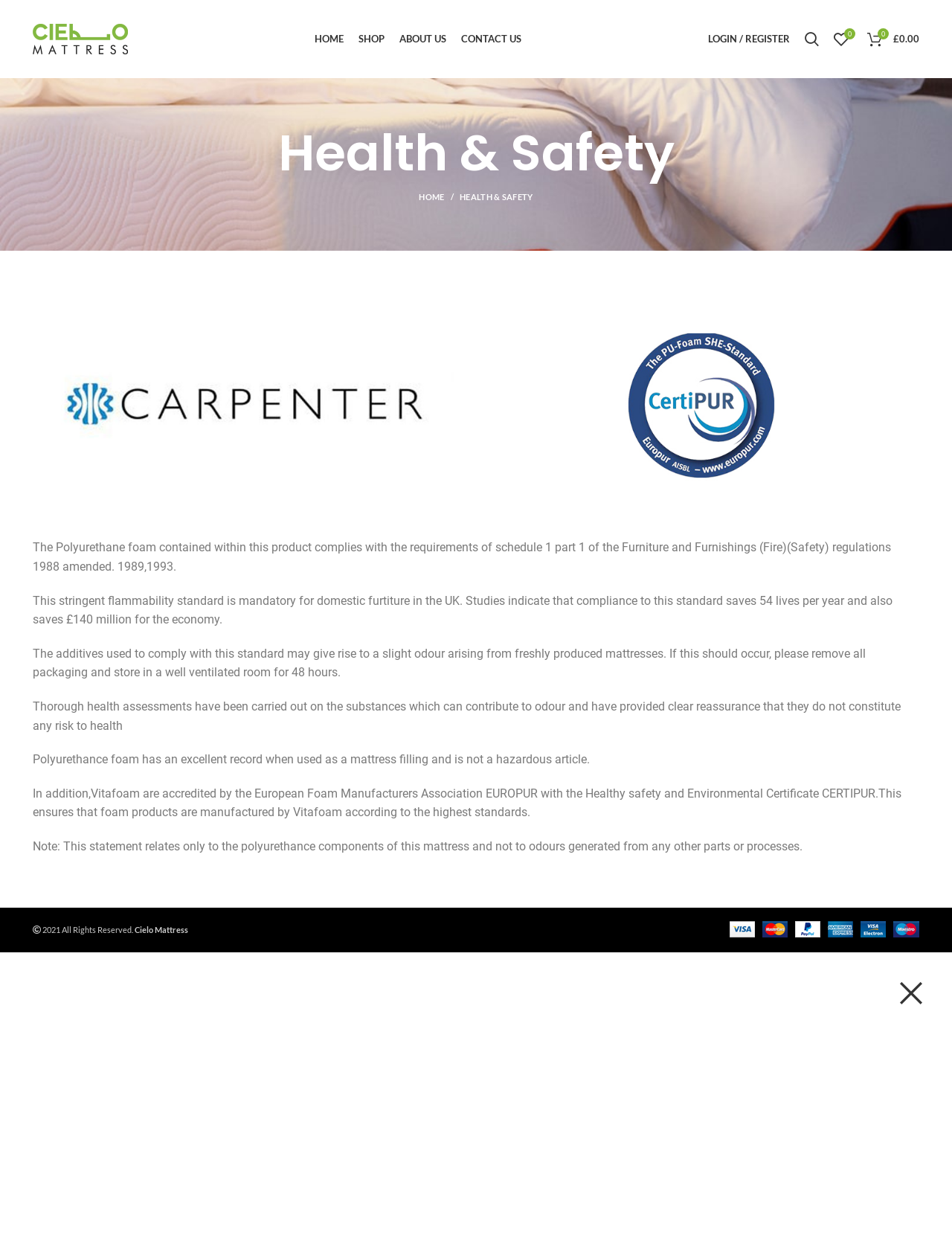What is the name of the payment facility used?
Please answer the question with as much detail and depth as you can.

I found the name of the payment facility by reading the text on the webpage, which mentions that 'Shopping on cielomattress.co.uk is safe and secure. All information is encrypted and transmitted without risk using our secure Stripe payment facility'.